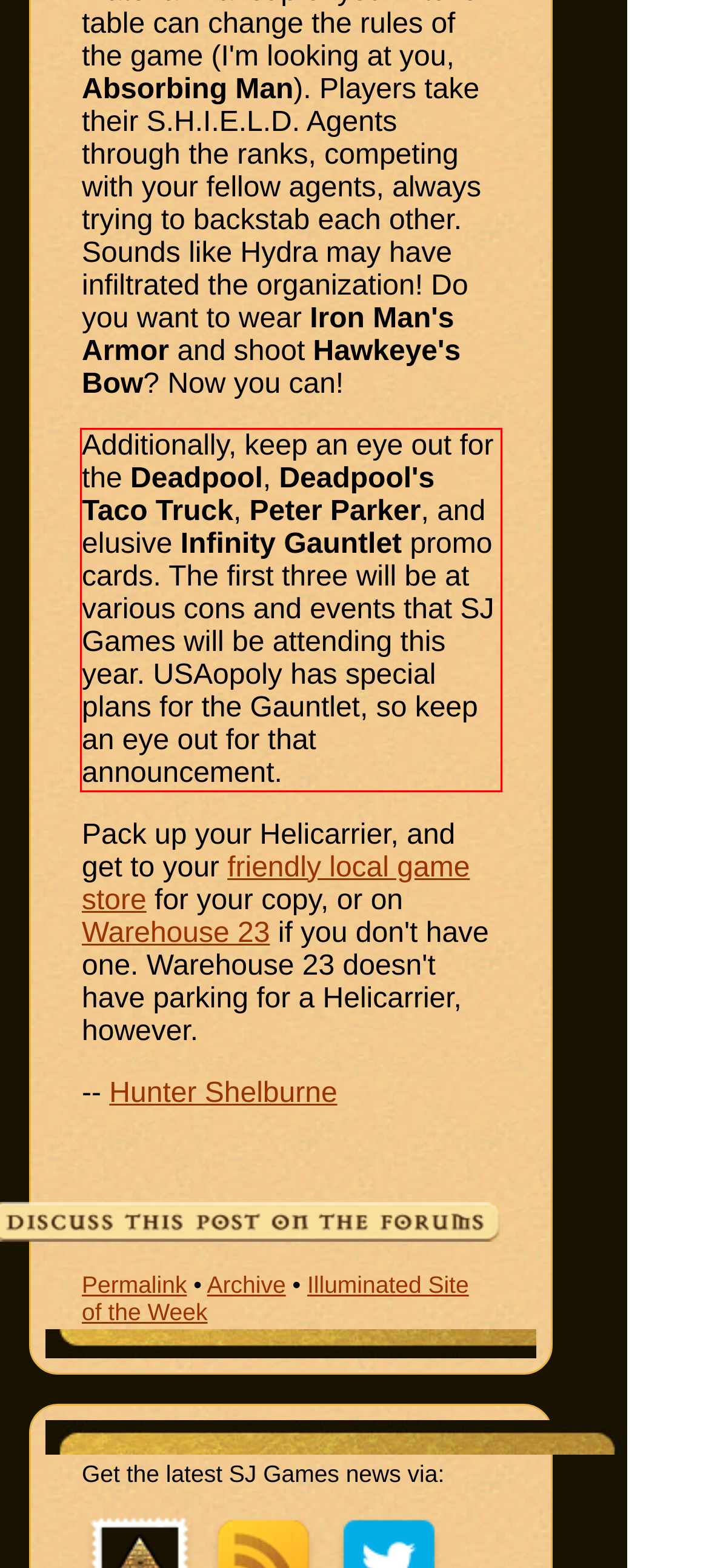Using the provided screenshot, read and generate the text content within the red-bordered area.

Additionally, keep an eye out for the Deadpool, Deadpool's Taco Truck, Peter Parker, and elusive Infinity Gauntlet promo cards. The first three will be at various cons and events that SJ Games will be attending this year. USAopoly has special plans for the Gauntlet, so keep an eye out for that announcement.